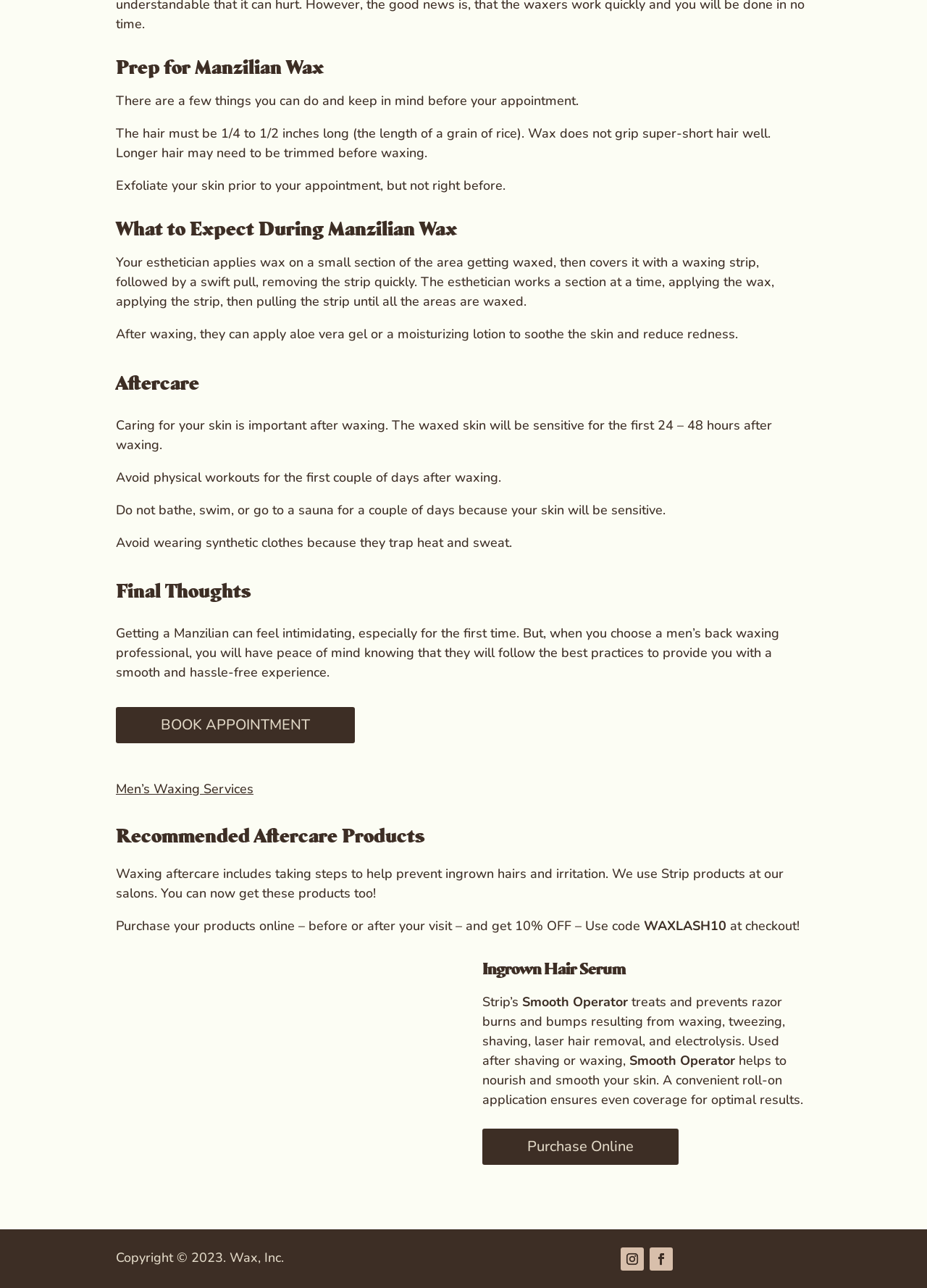Please provide a one-word or phrase answer to the question: 
What is the discount code for purchasing products online?

WAXLASH10